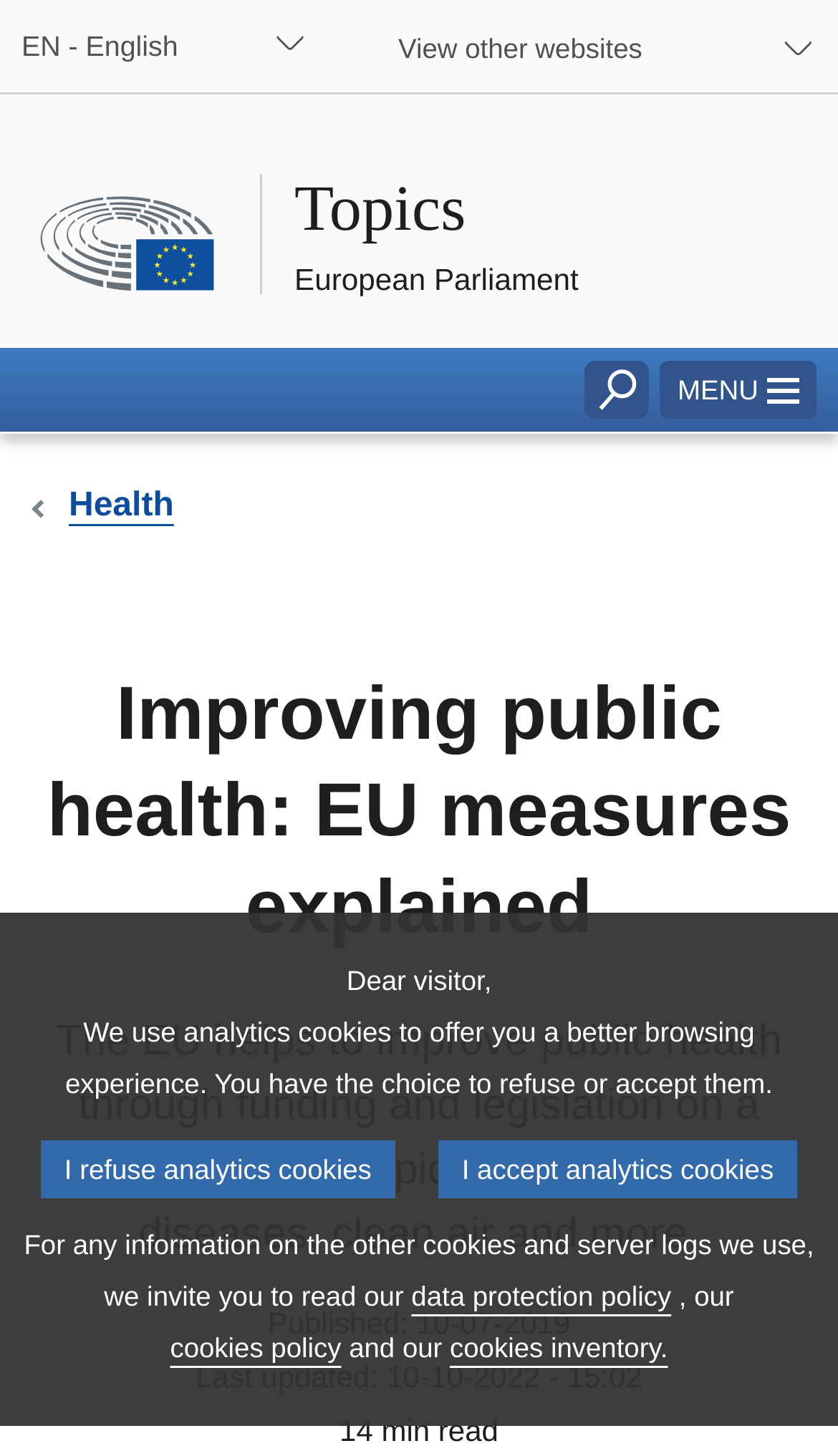When was the webpage last updated?
Offer a detailed and exhaustive answer to the question.

The webpage was last updated on 10-10-2022, as indicated by the 'Last updated' timestamp at the bottom of the page.